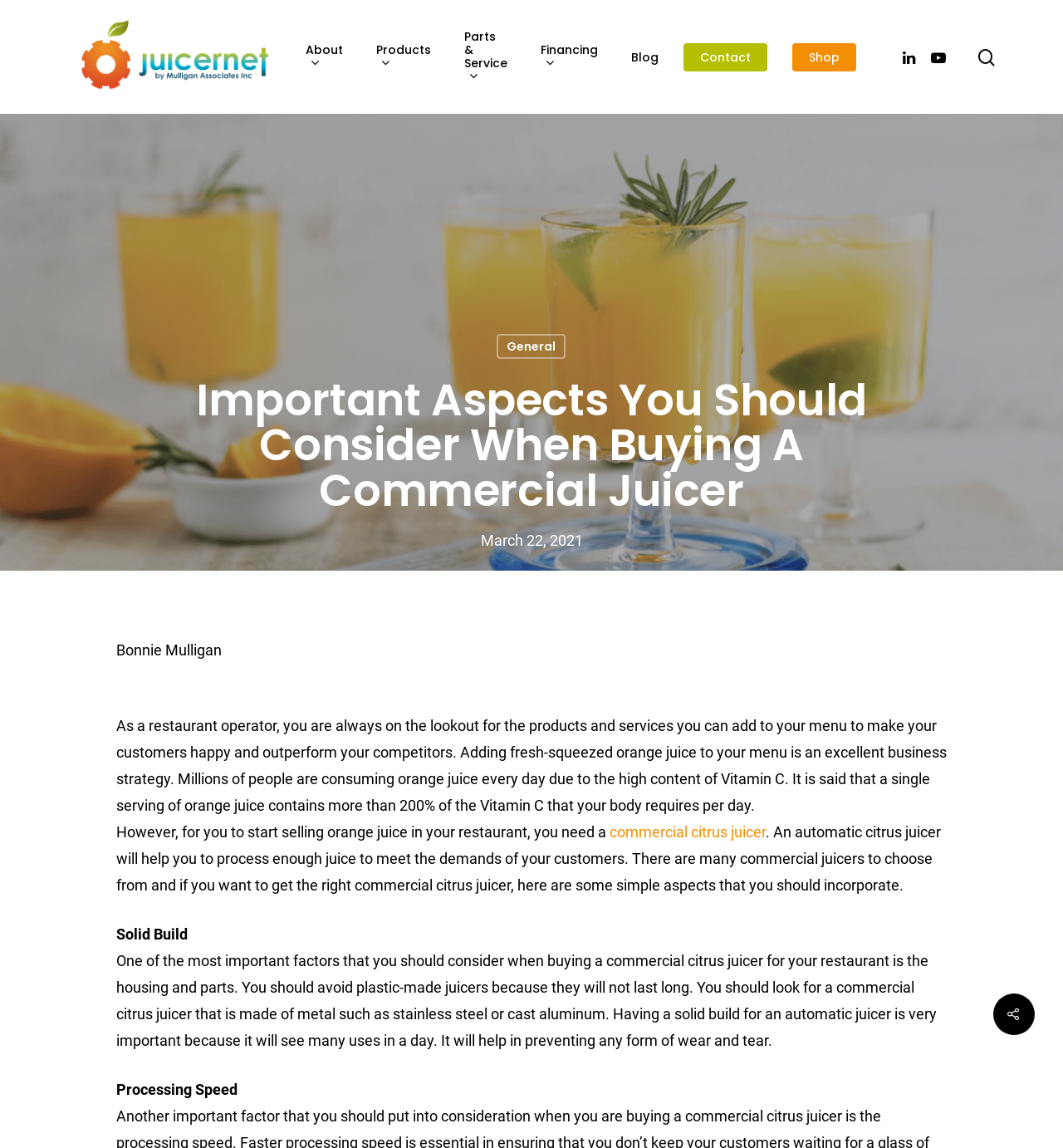Determine the bounding box coordinates of the clickable area required to perform the following instruction: "Read the blog". The coordinates should be represented as four float numbers between 0 and 1: [left, top, right, bottom].

[0.582, 0.044, 0.632, 0.055]